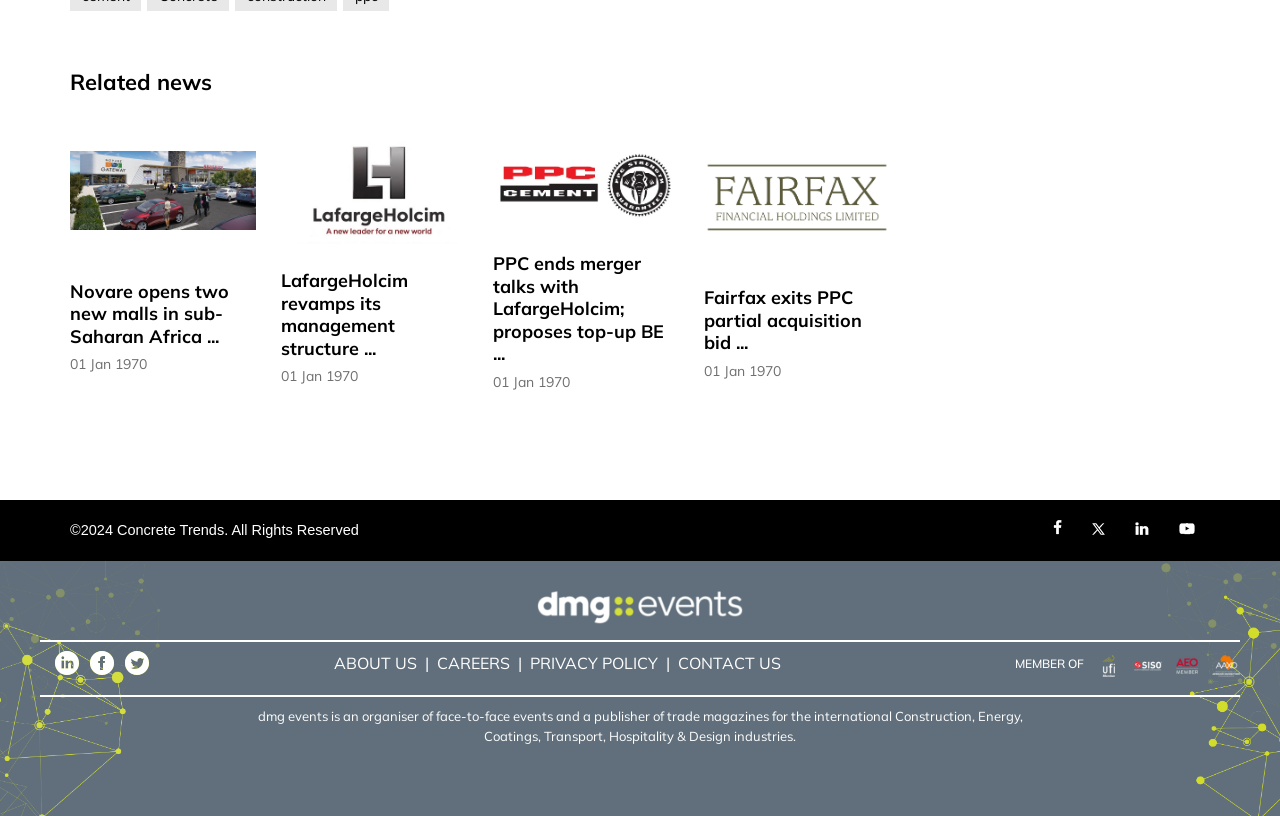Identify the bounding box of the UI element described as follows: "alt="image"". Provide the coordinates as four float numbers in the range of 0 to 1 [left, top, right, bottom].

[0.385, 0.275, 0.53, 0.297]